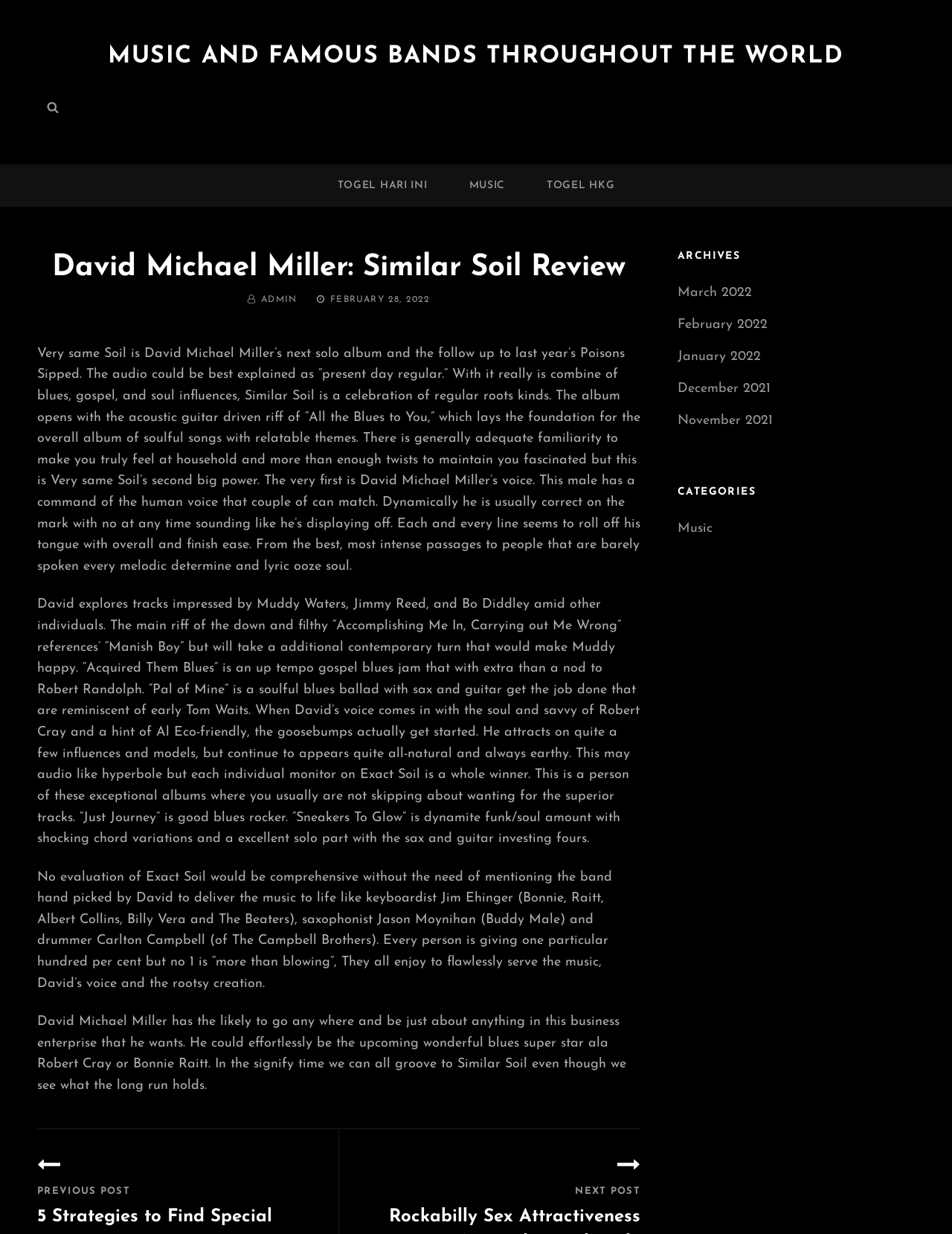Determine the bounding box coordinates of the clickable region to carry out the instruction: "View Part 2 of the edition".

None